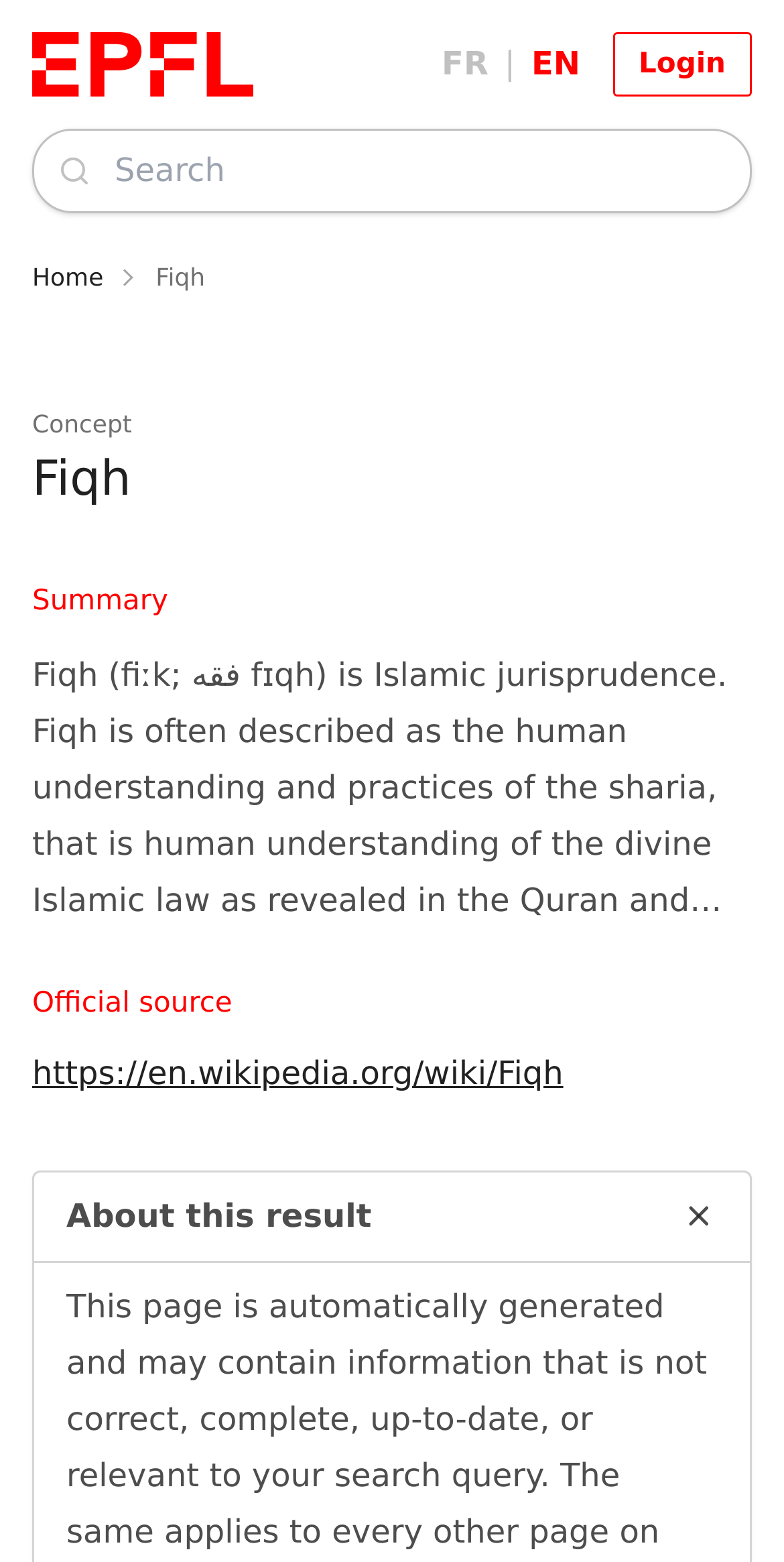What is the language of the current webpage?
Give a comprehensive and detailed explanation for the question.

I determined the language of the current webpage by looking at the language selection links at the top of the page, where 'EN' is currently selected.